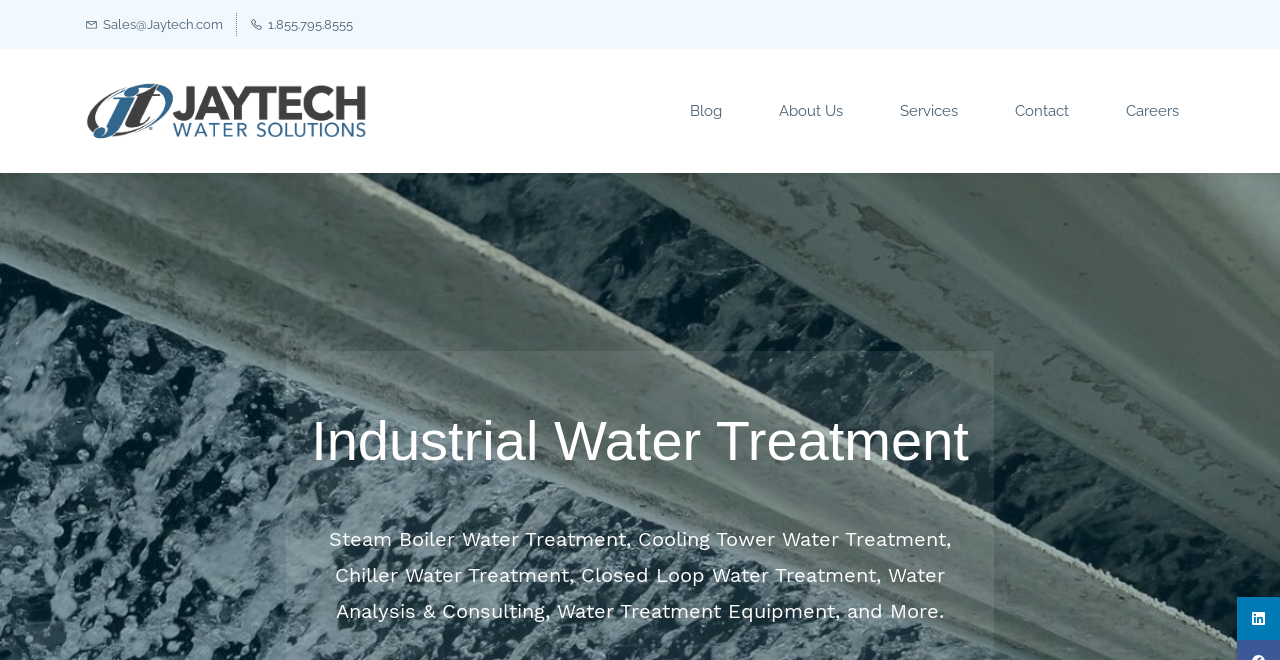What is the email address on the webpage?
Based on the image content, provide your answer in one word or a short phrase.

Sales@Jaytech.com